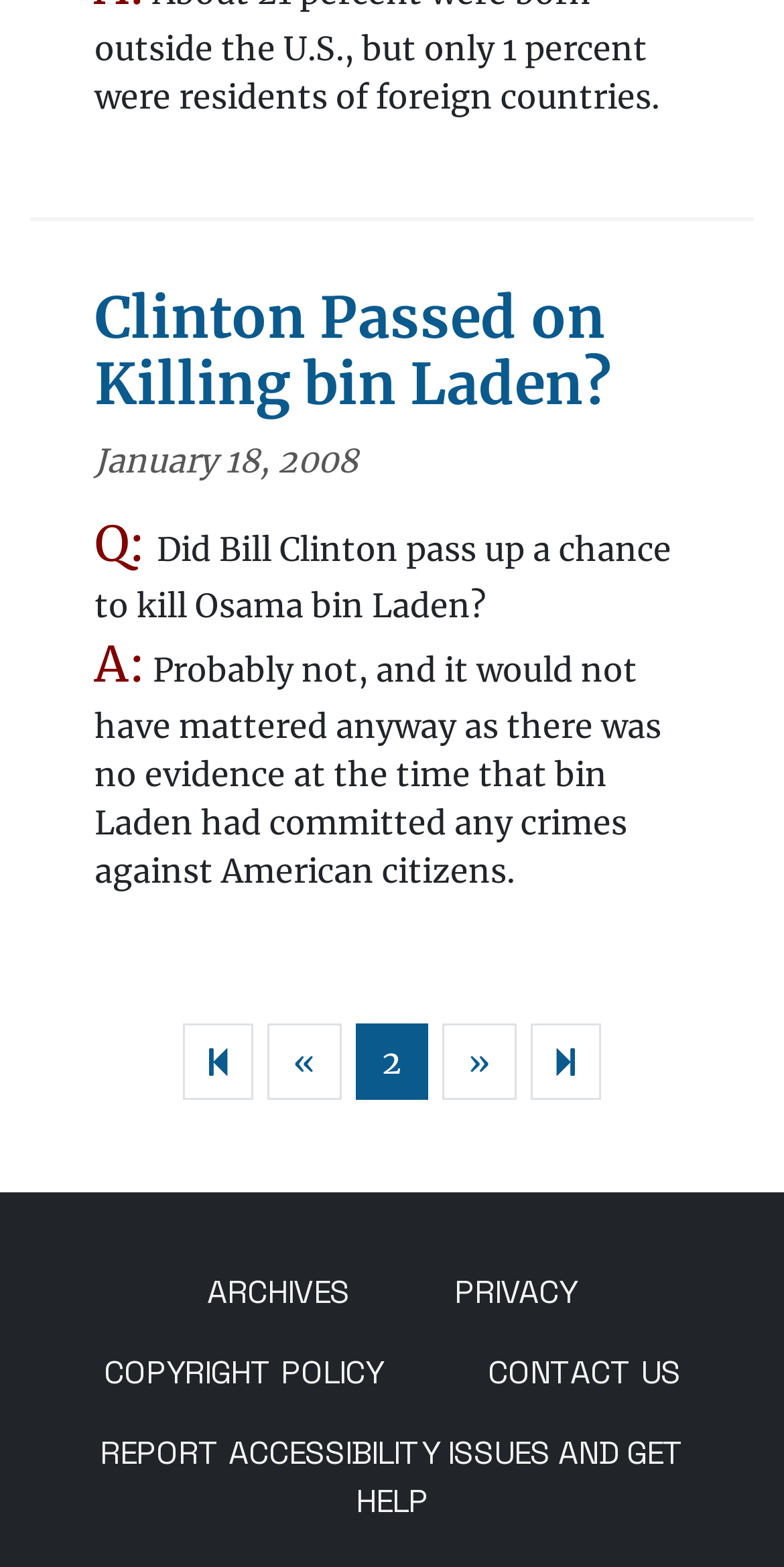Please determine the bounding box coordinates of the area that needs to be clicked to complete this task: 'Click on the 'Next page' link'. The coordinates must be four float numbers between 0 and 1, formatted as [left, top, right, bottom].

[0.597, 0.665, 0.626, 0.69]